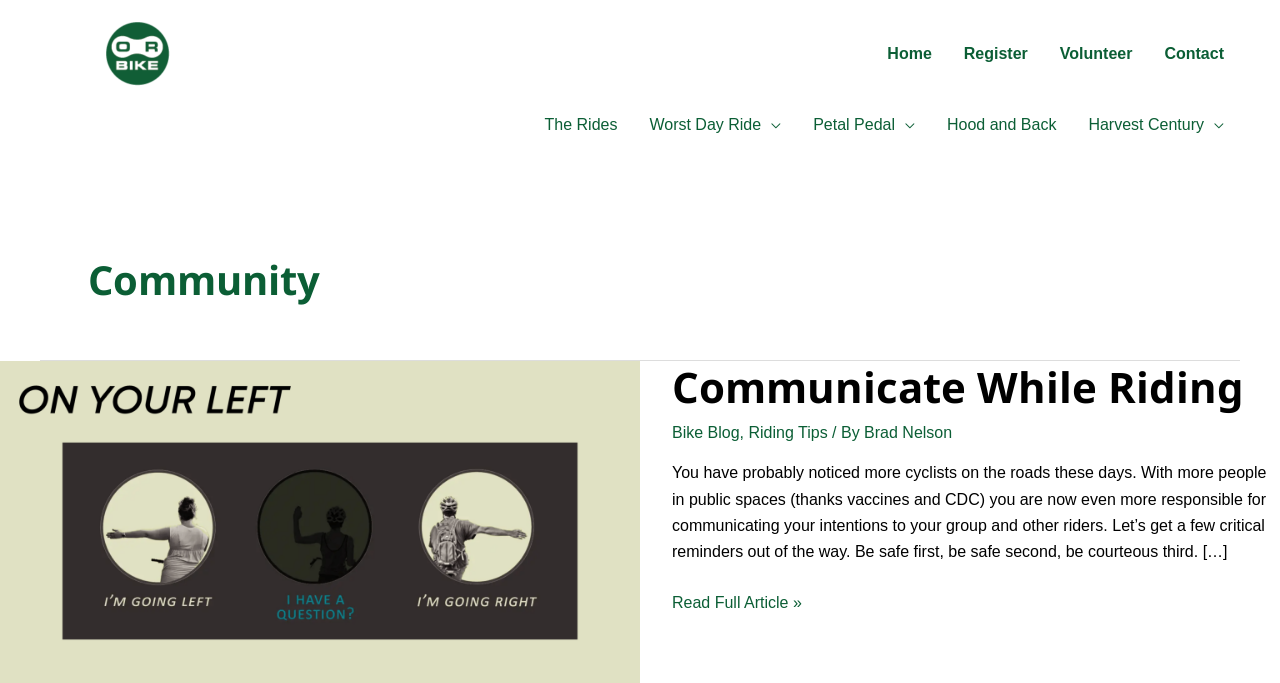Could you find the bounding box coordinates of the clickable area to complete this instruction: "View The Rides"?

[0.413, 0.161, 0.495, 0.205]